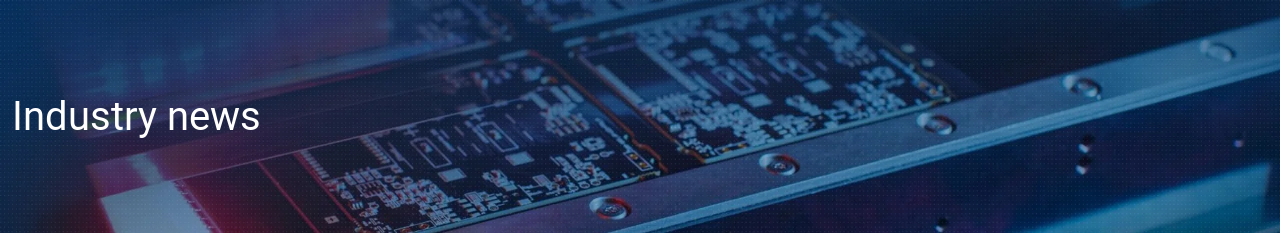Use a single word or phrase to answer the question:
What is the prominent text on the left side?

Industry news